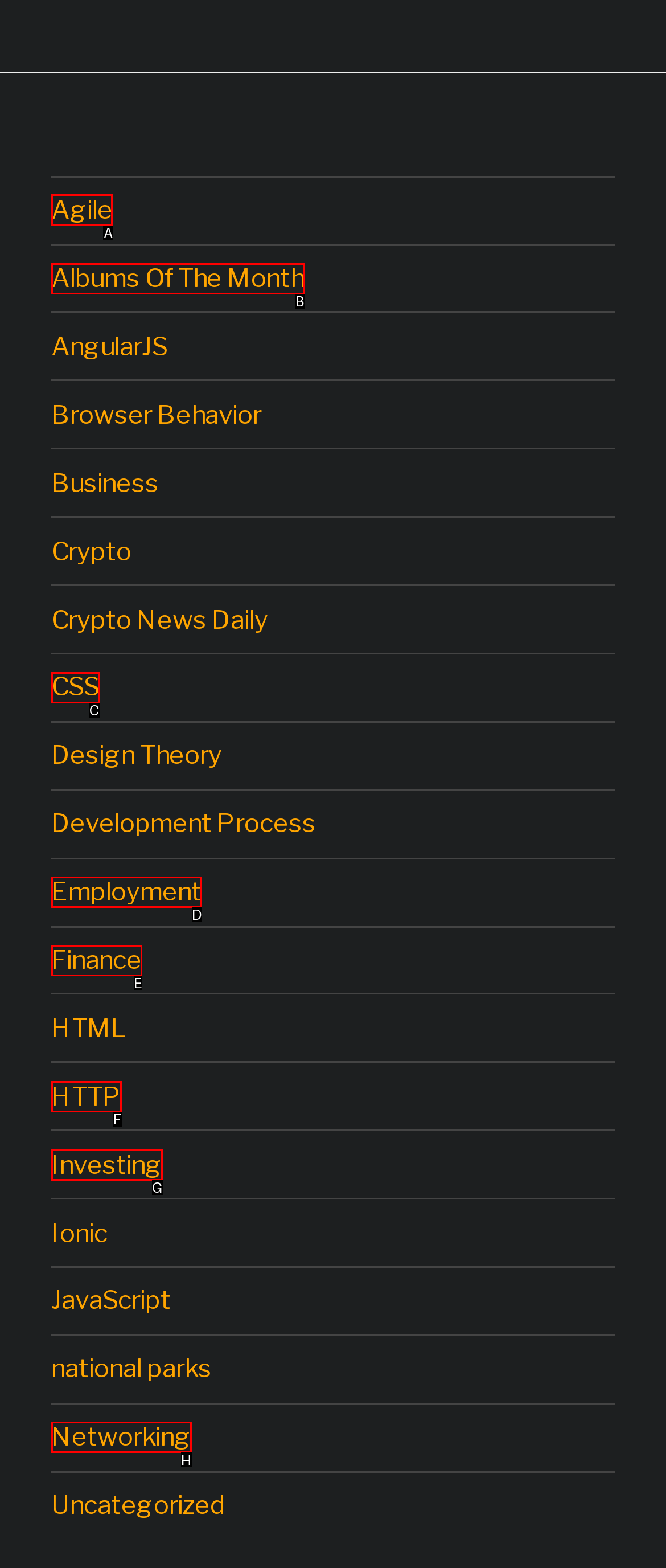Identify the correct HTML element to click for the task: click on Agile. Provide the letter of your choice.

A